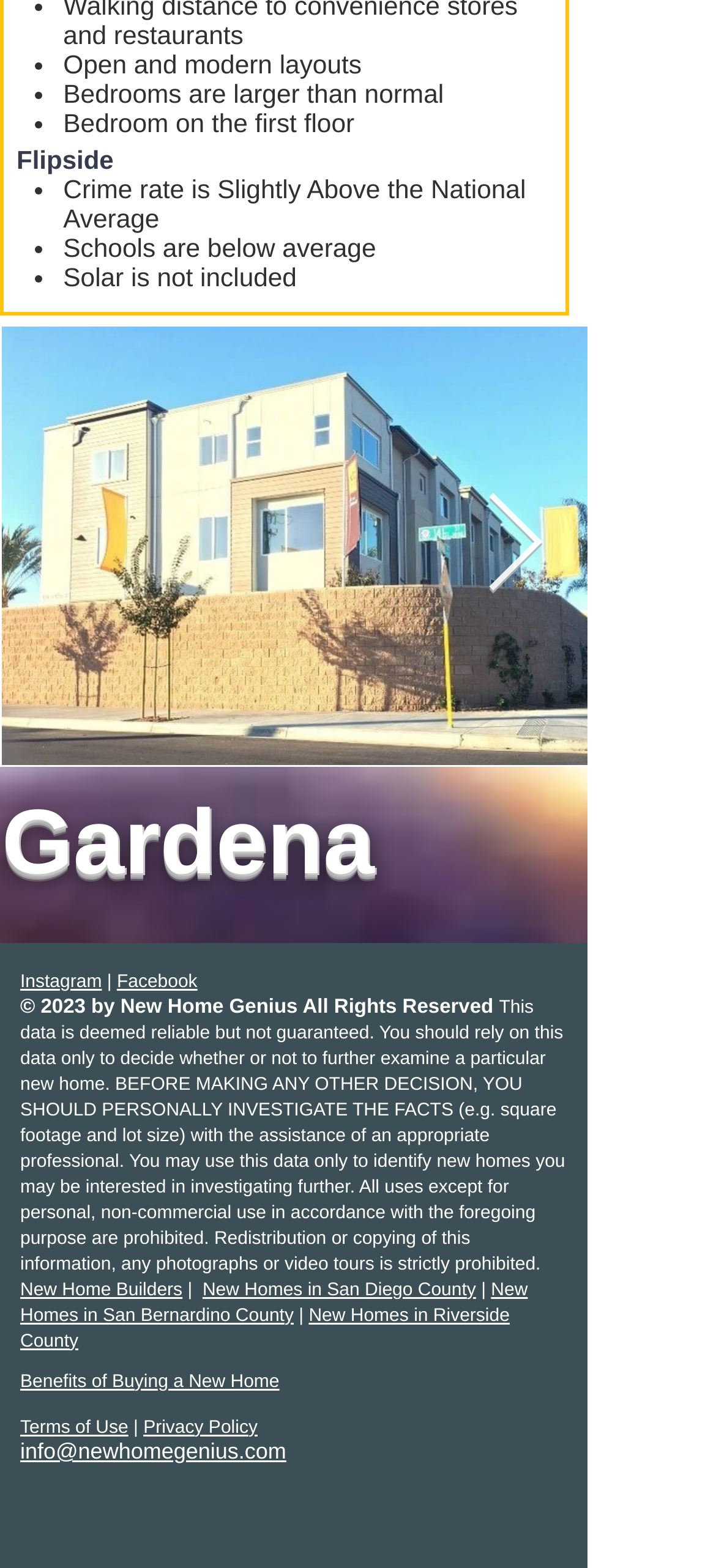Provide a short, one-word or phrase answer to the question below:
Who is the copyright holder of the webpage?

New Home Genius